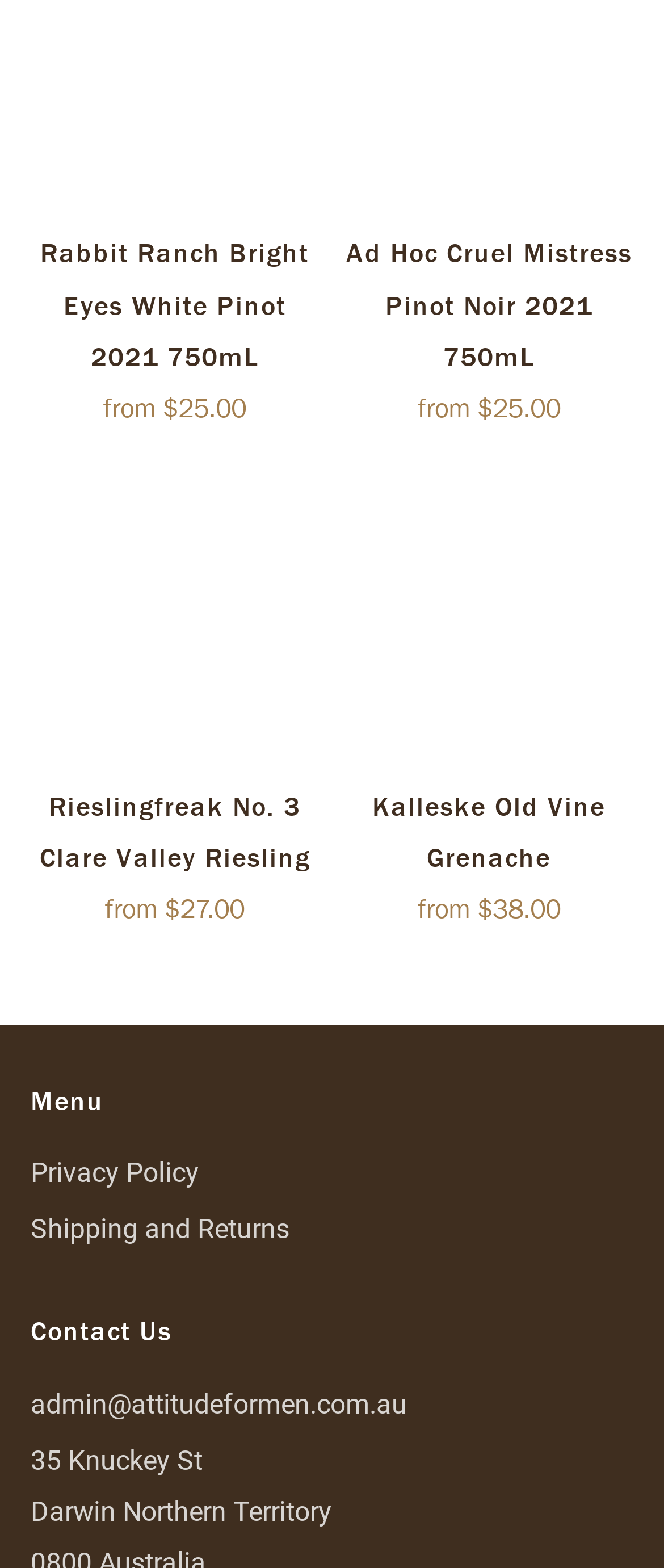Can you determine the bounding box coordinates of the area that needs to be clicked to fulfill the following instruction: "View Rabbit Ranch Bright Eyes White Pinot 2021 750mL details"?

[0.046, 0.146, 0.481, 0.269]